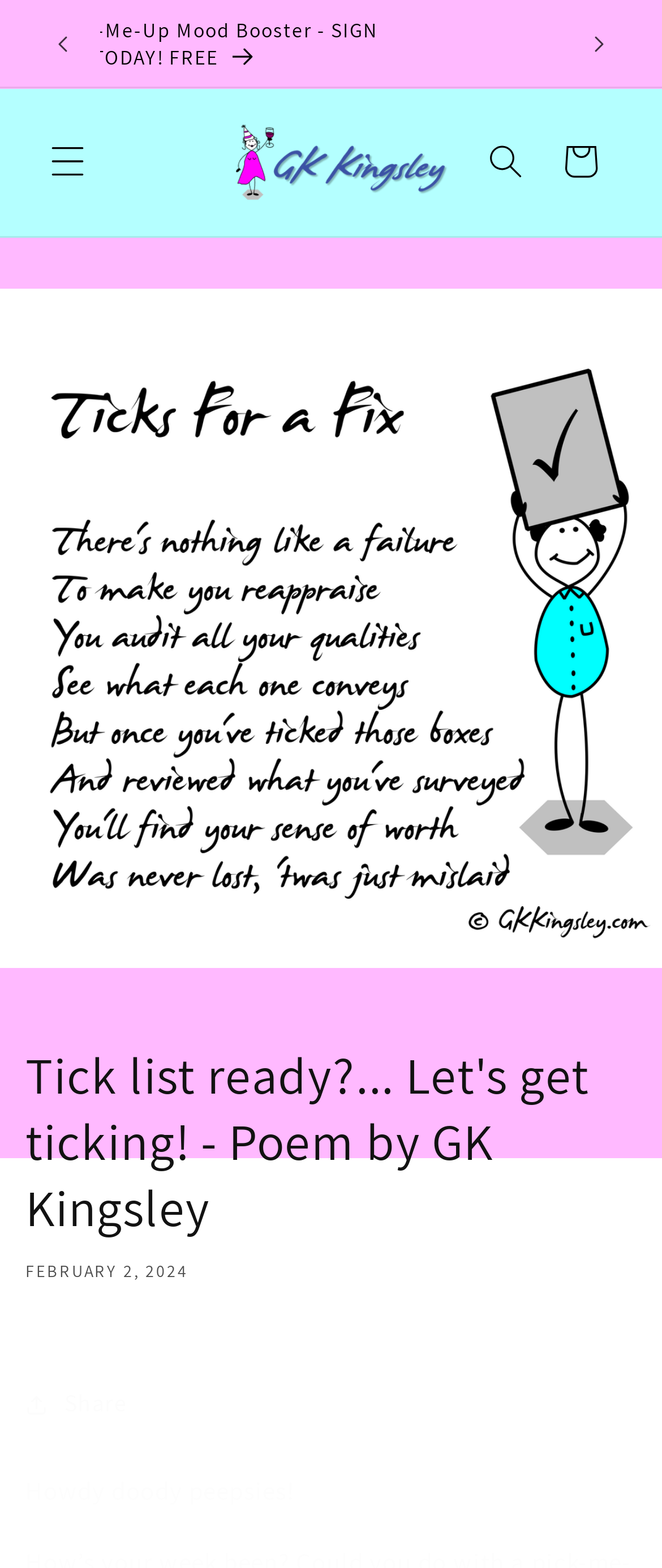Extract the main title from the webpage and generate its text.

Tick list ready?... Let's get ticking! - Poem by GK Kingsley